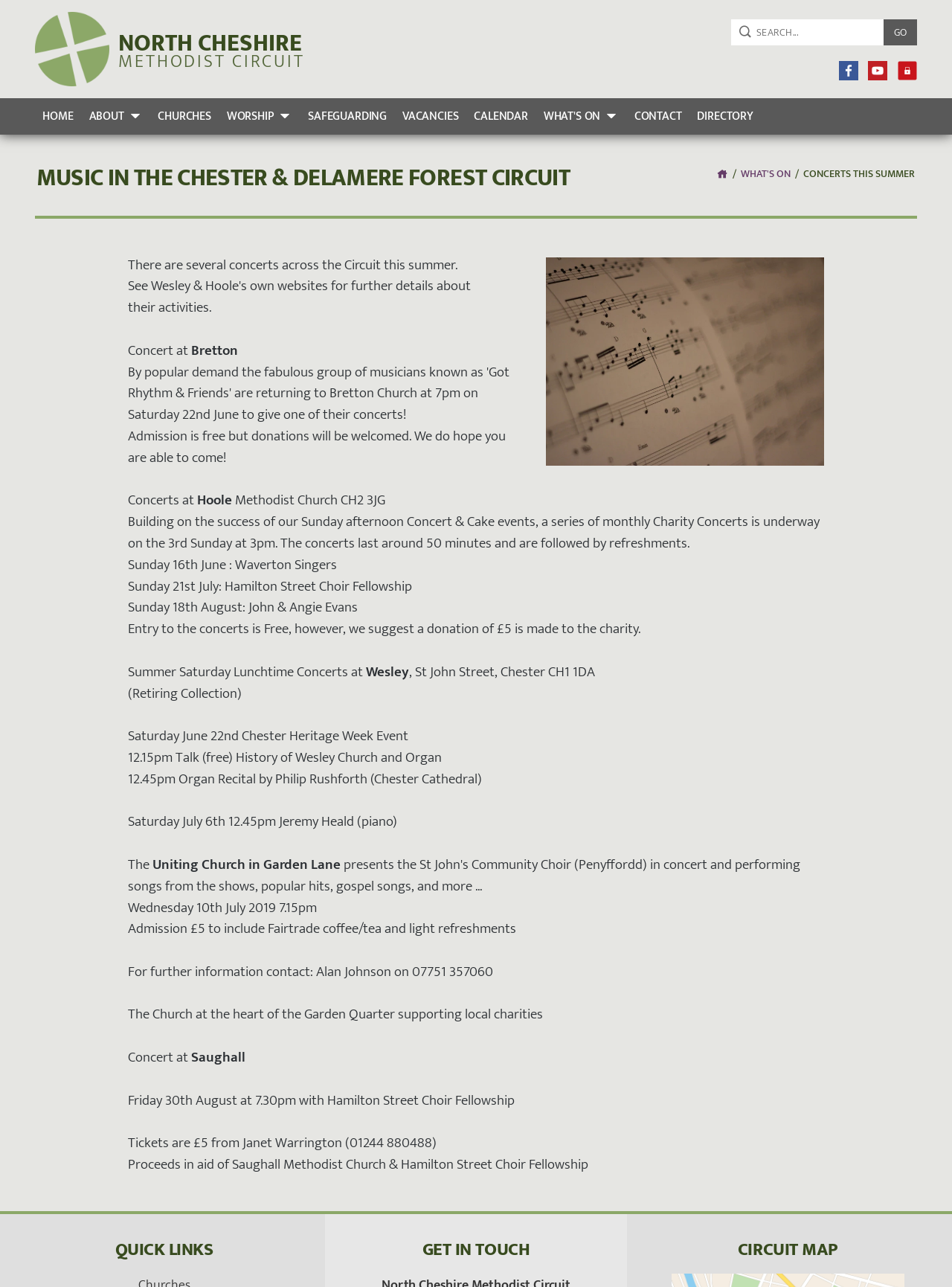Identify and extract the main heading of the webpage.

MUSIC IN THE CHESTER & DELAMERE FOREST CIRCUIT